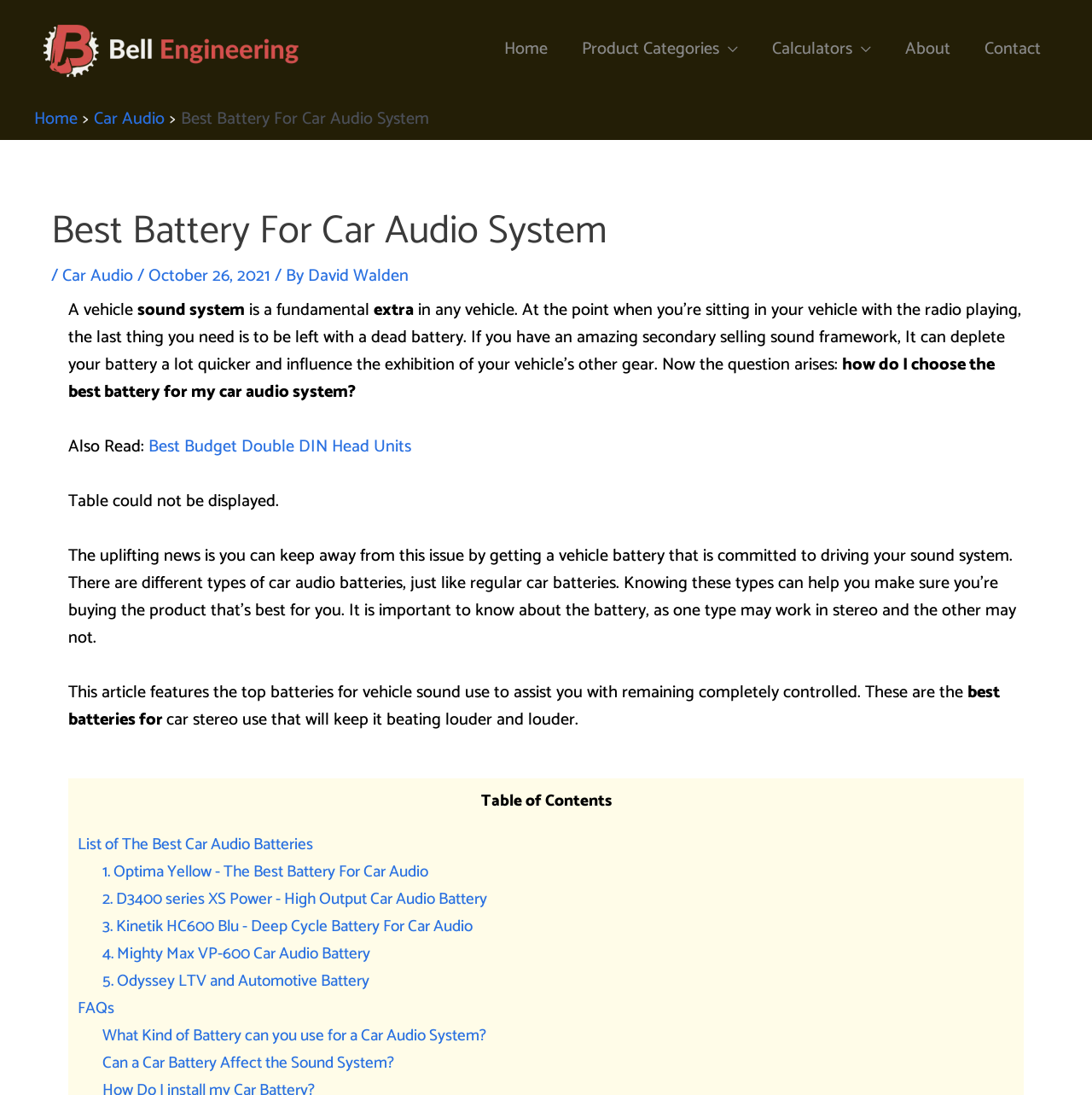Provide a single word or phrase to answer the given question: 
What type of information can be found in the FAQ section?

Battery-related questions